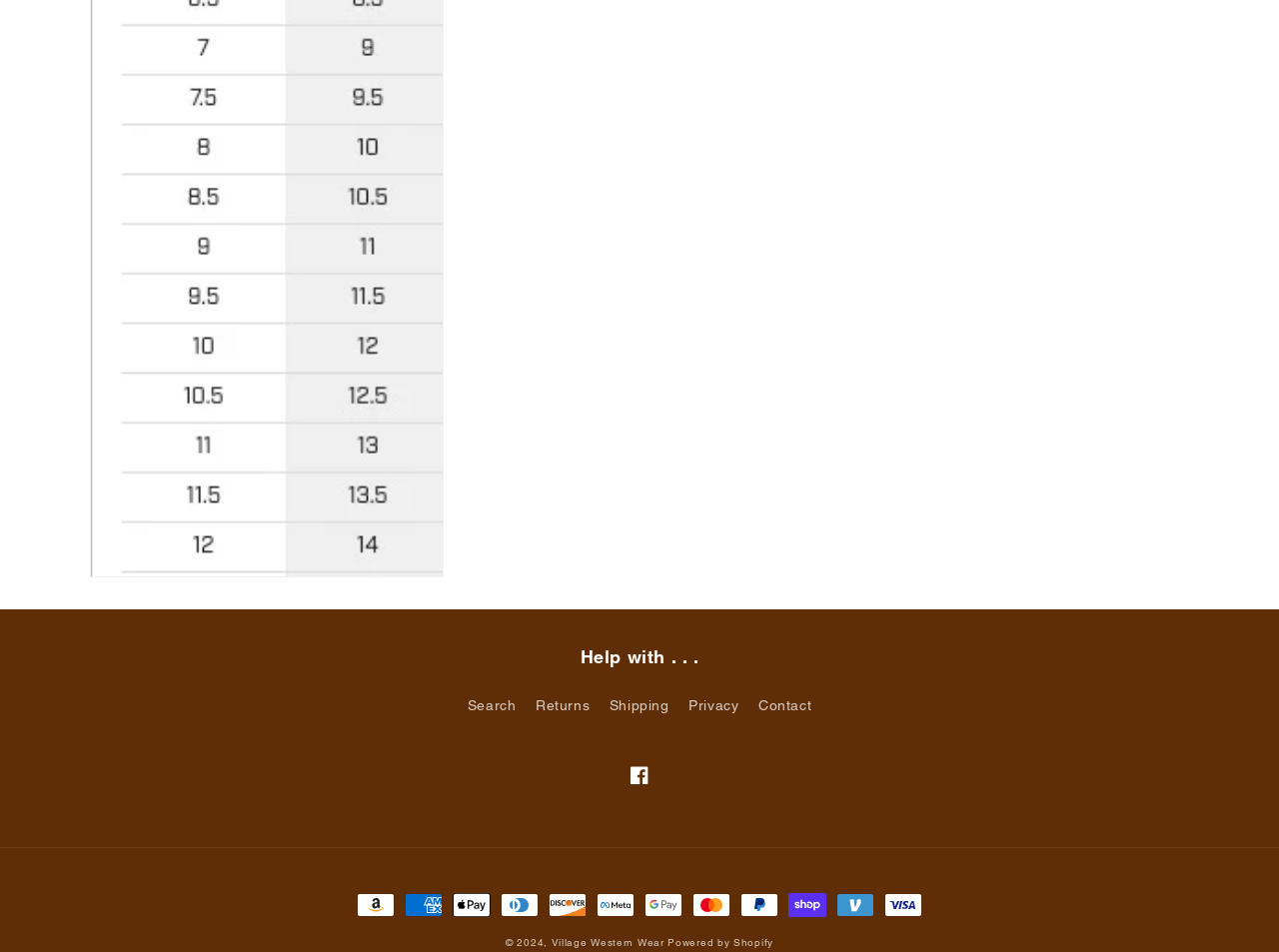Bounding box coordinates should be provided in the format (top-left x, top-left y, bottom-right x, bottom-right y) with all values between 0 and 1. Identify the bounding box for this UI element: Contact

[0.593, 0.723, 0.635, 0.76]